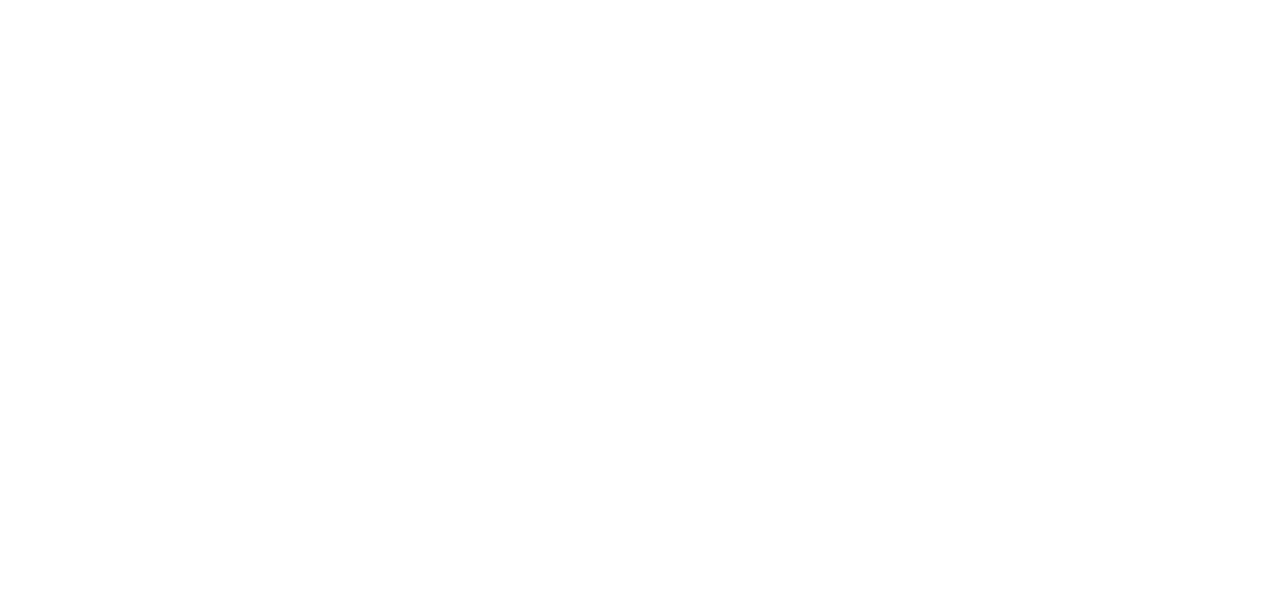Please predict the bounding box coordinates of the element's region where a click is necessary to complete the following instruction: "Visit Captiva Global Financial Services". The coordinates should be represented by four float numbers between 0 and 1, i.e., [left, top, right, bottom].

[0.055, 0.488, 0.223, 0.518]